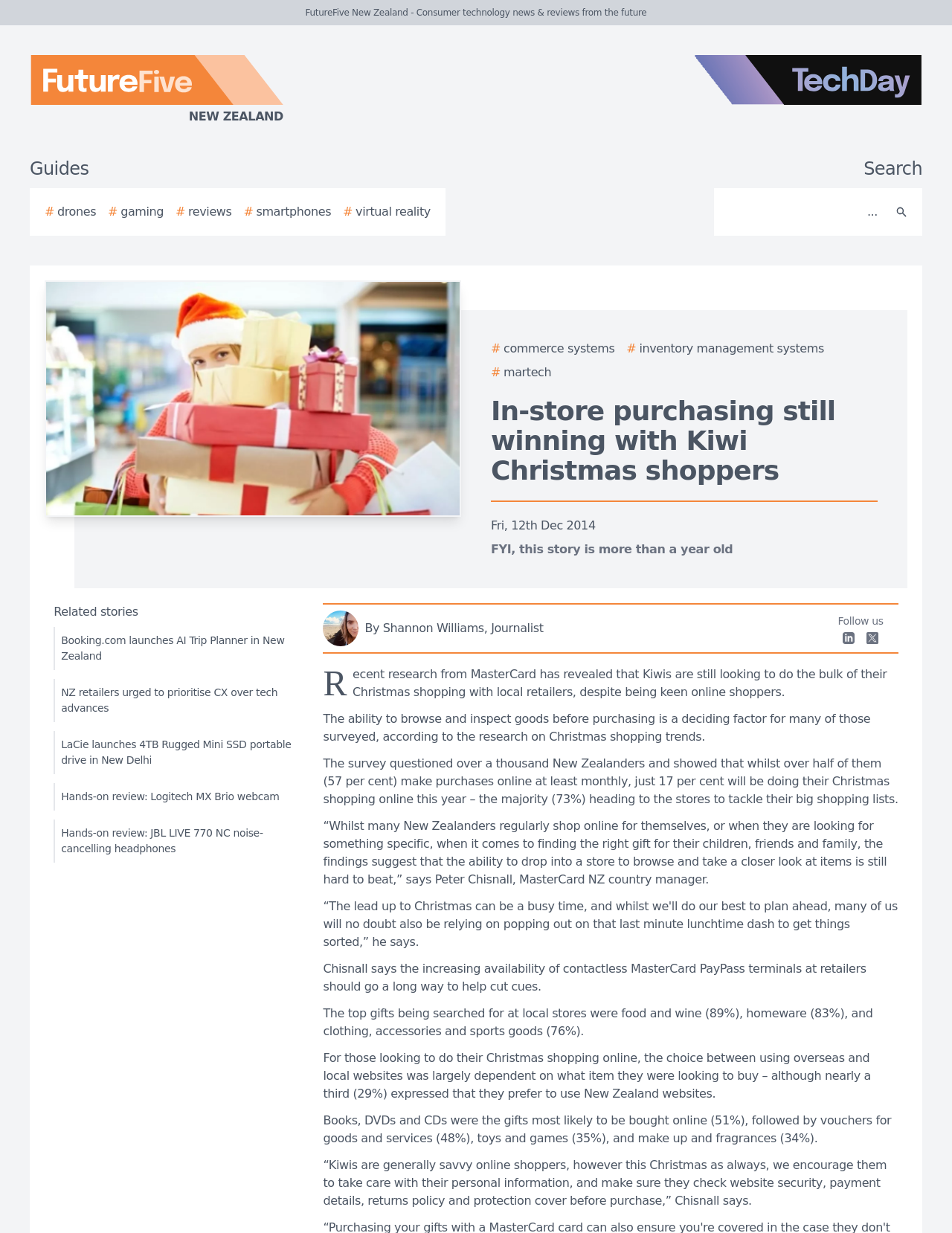Highlight the bounding box coordinates of the element that should be clicked to carry out the following instruction: "Read the article about in-store purchasing". The coordinates must be given as four float numbers ranging from 0 to 1, i.e., [left, top, right, bottom].

[0.516, 0.321, 0.878, 0.394]